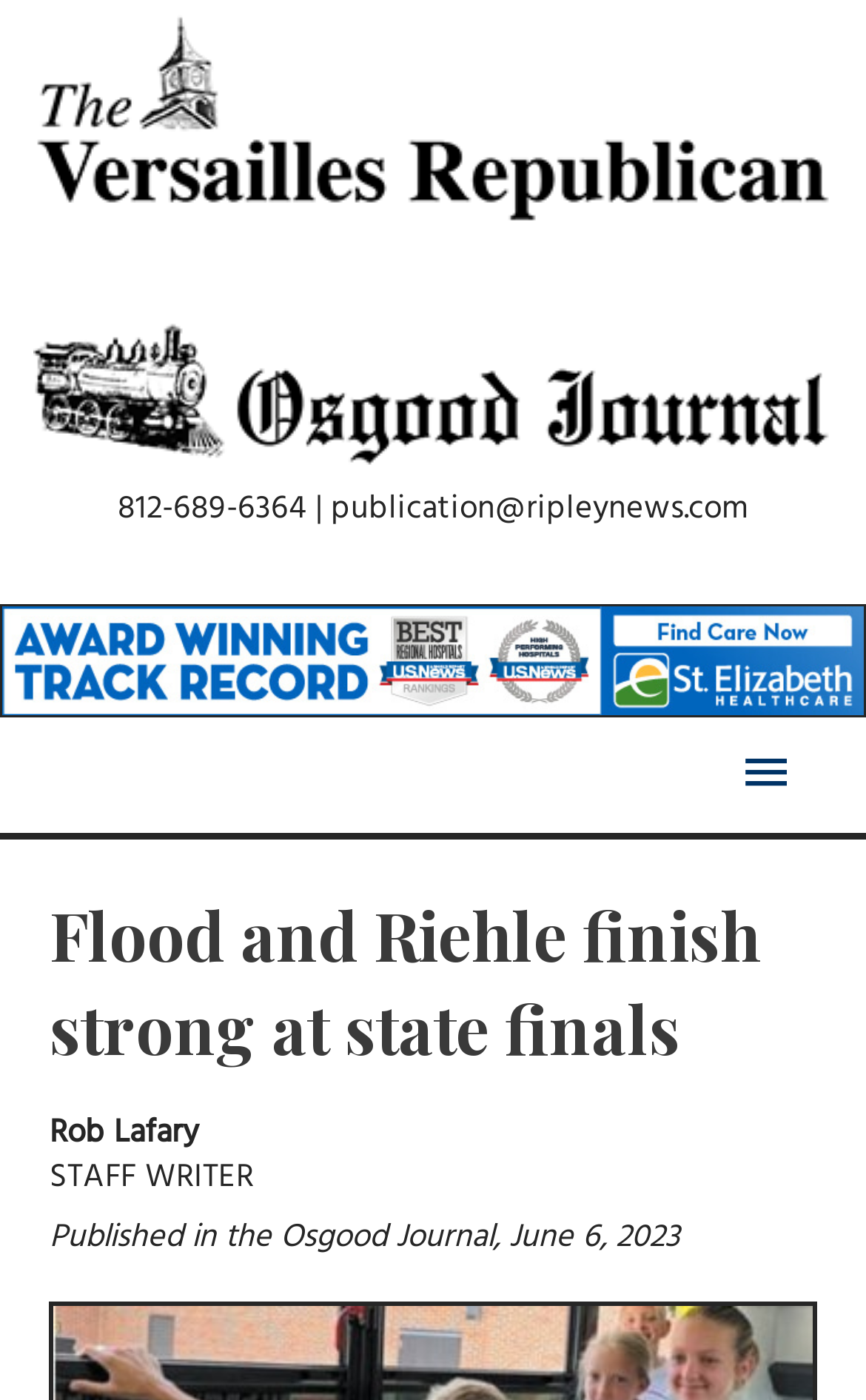Please reply with a single word or brief phrase to the question: 
When was the article published?

June 6, 2023